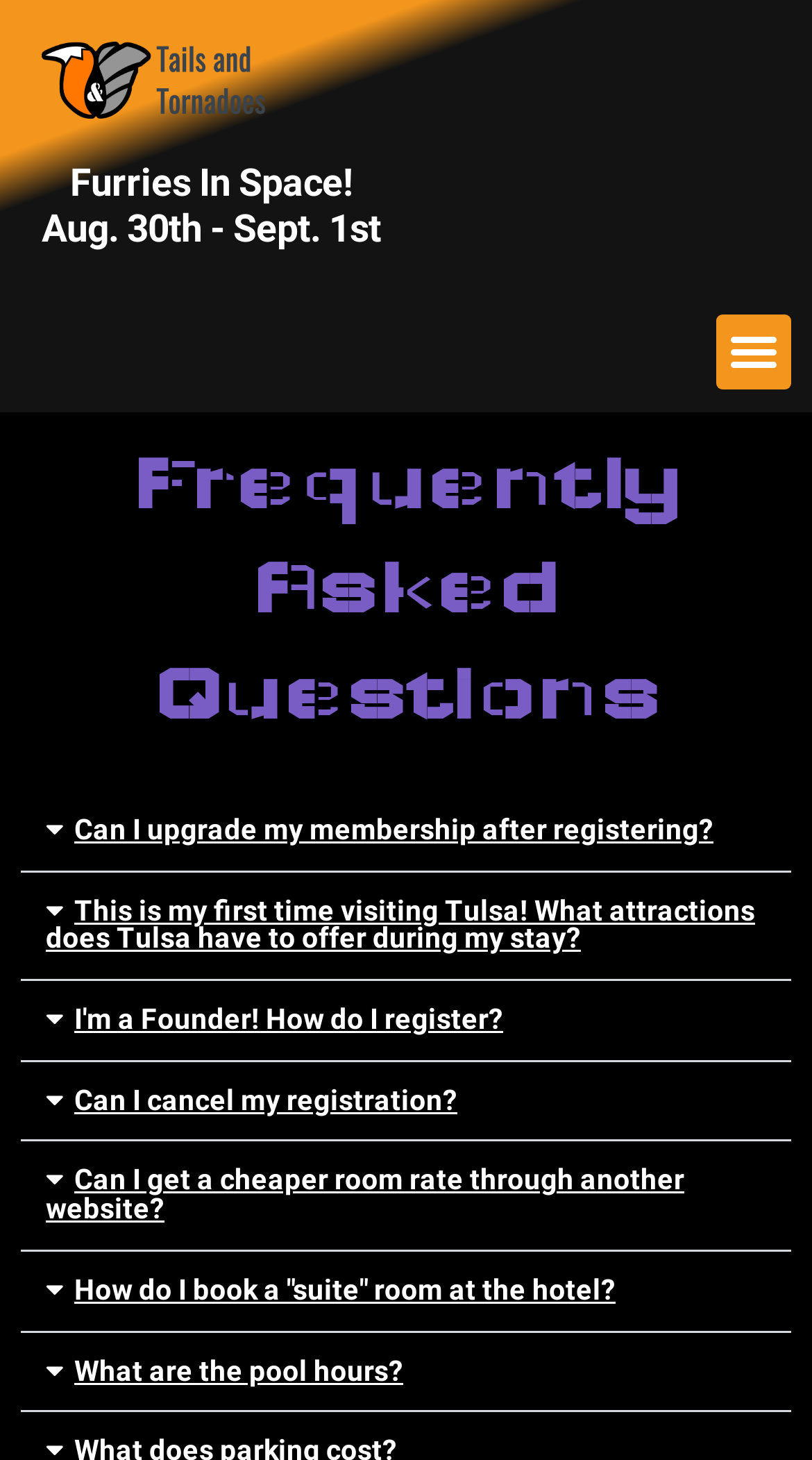Pinpoint the bounding box coordinates of the element that must be clicked to accomplish the following instruction: "Expand the Can I upgrade my membership after registering? button". The coordinates should be in the format of four float numbers between 0 and 1, i.e., [left, top, right, bottom].

[0.026, 0.542, 0.974, 0.597]